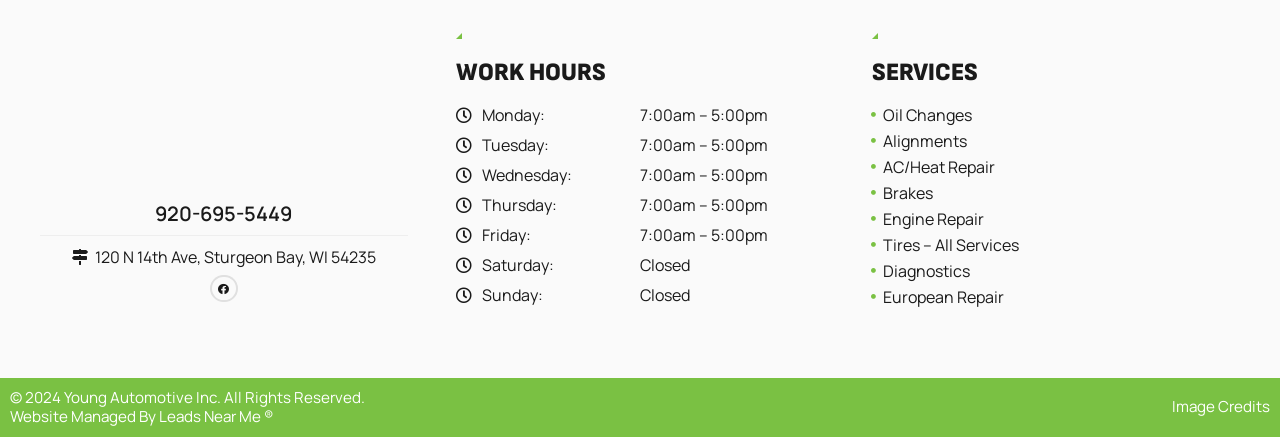Could you determine the bounding box coordinates of the clickable element to complete the instruction: "Visit the Facebook page"? Provide the coordinates as four float numbers between 0 and 1, i.e., [left, top, right, bottom].

[0.164, 0.629, 0.186, 0.692]